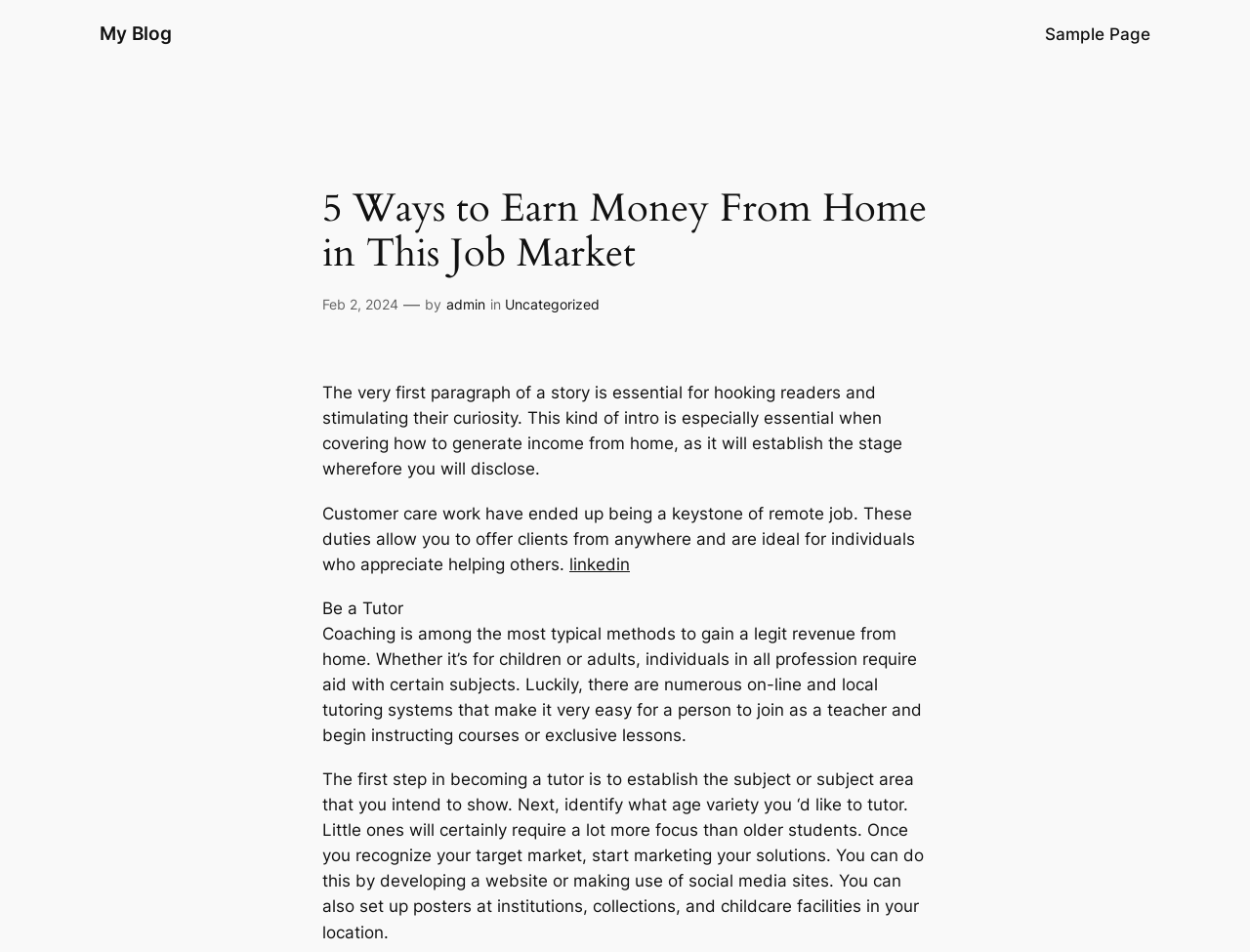Provide a thorough summary of the webpage.

The webpage is a blog post titled "5 Ways to Earn Money From Home in This Job Market" with a focus on providing information and guidance on remote job opportunities. At the top, there is a link to "My Blog" on the left and a link to "Sample Page" on the right. 

Below the title, there is a heading that repeats the title, followed by a timestamp "Feb 2, 2024" and the author's name "admin" with a link to their profile. The category of the post, "Uncategorized", is also provided.

The main content of the page is divided into paragraphs. The first paragraph discusses the importance of a captivating introduction when writing about generating income from home. The second paragraph talks about customer care work as a key aspect of remote jobs.

There is a link to "linkedin" on the right side of the second paragraph. The third section is titled "Be a Tutor" and provides information on coaching as a legitimate way to earn money from home. The text explains that coaching can be done online or locally and that there are various platforms that make it easy to join as a teacher.

The final section provides a step-by-step guide on how to become a tutor, including identifying the subject area to teach, determining the target age range, and marketing one's services through websites, social media, or local advertising.